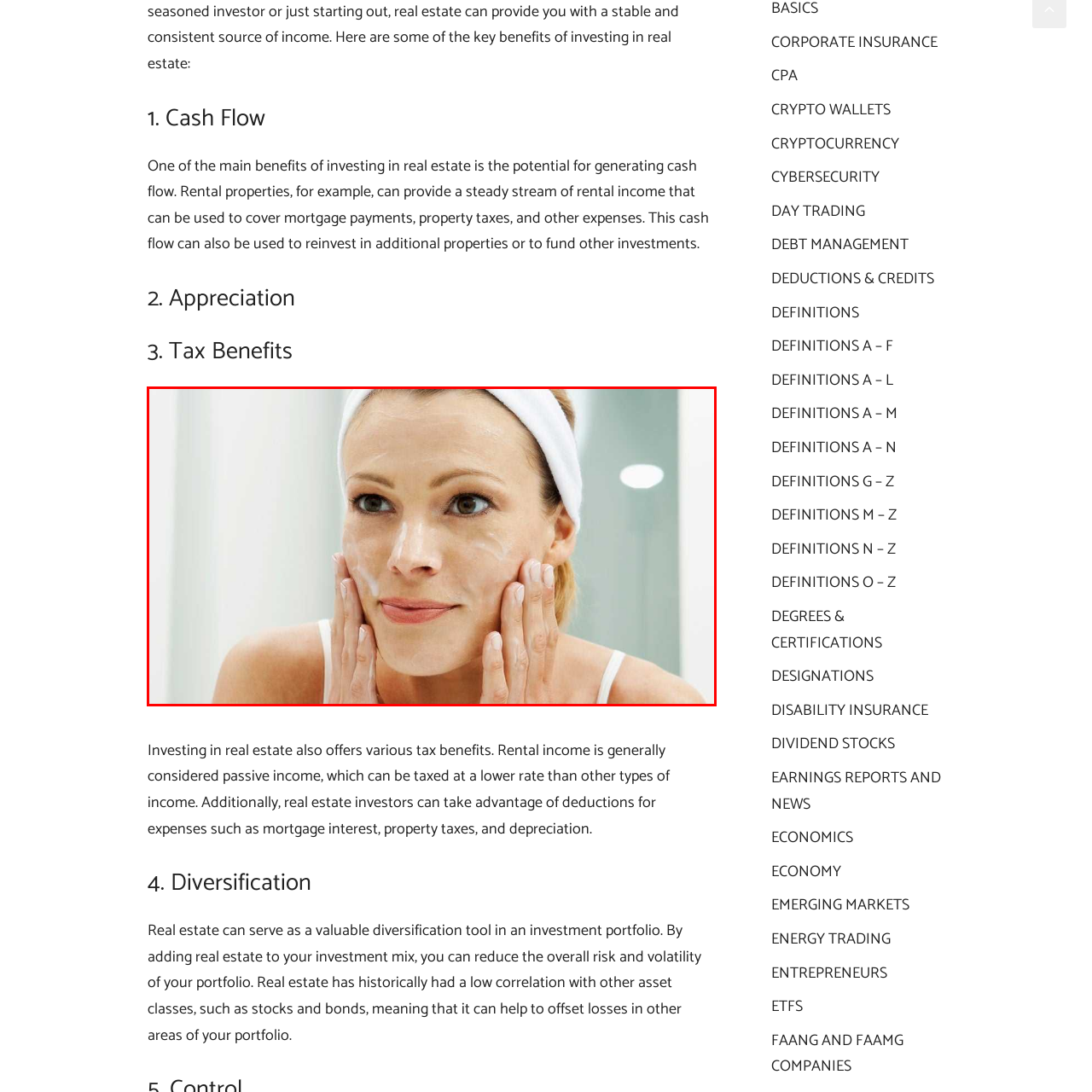What is the woman applying to her face?
Inspect the image enclosed by the red bounding box and respond with as much detail as possible.

The caption states that the woman is gently massaging a creamy cleanser onto her face, which is part of her skincare routine and emphasizes the importance of self-care and personal grooming.